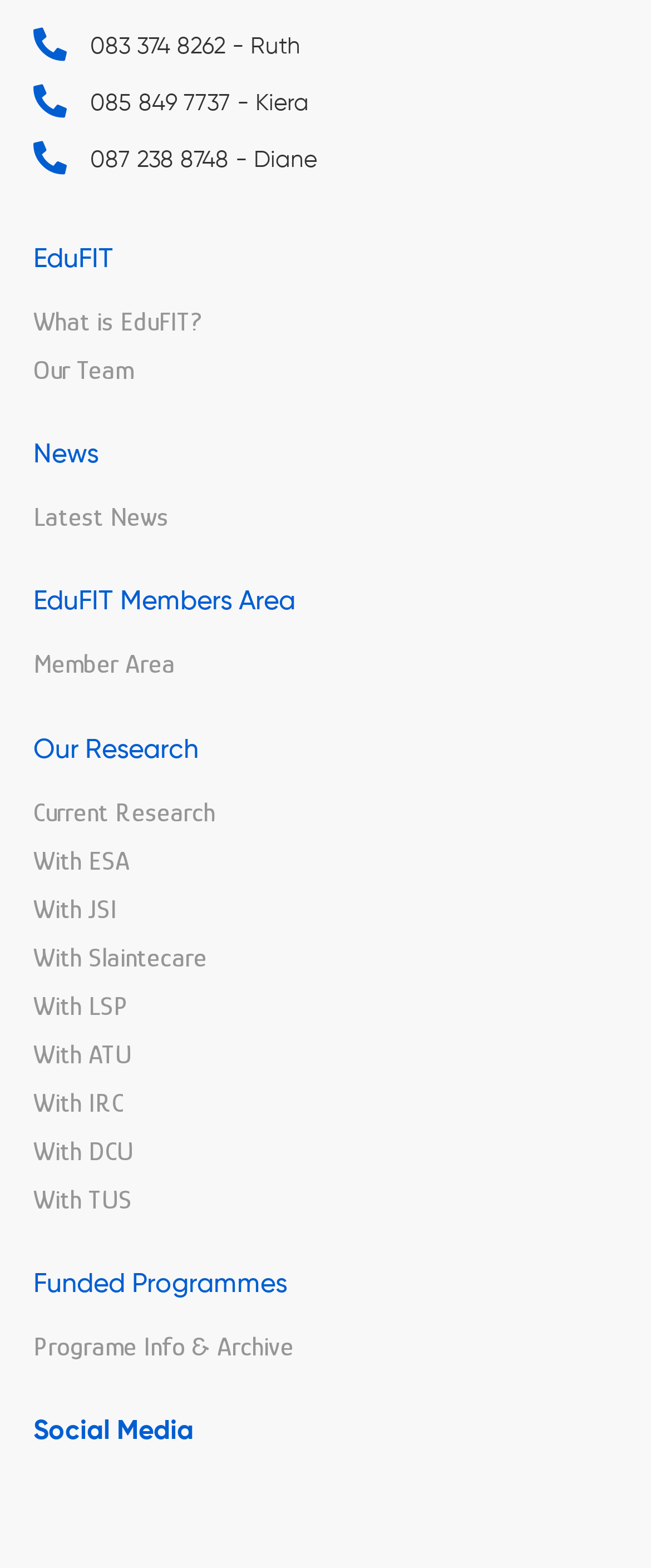Please provide a brief answer to the following inquiry using a single word or phrase:
How many social media links are there?

4